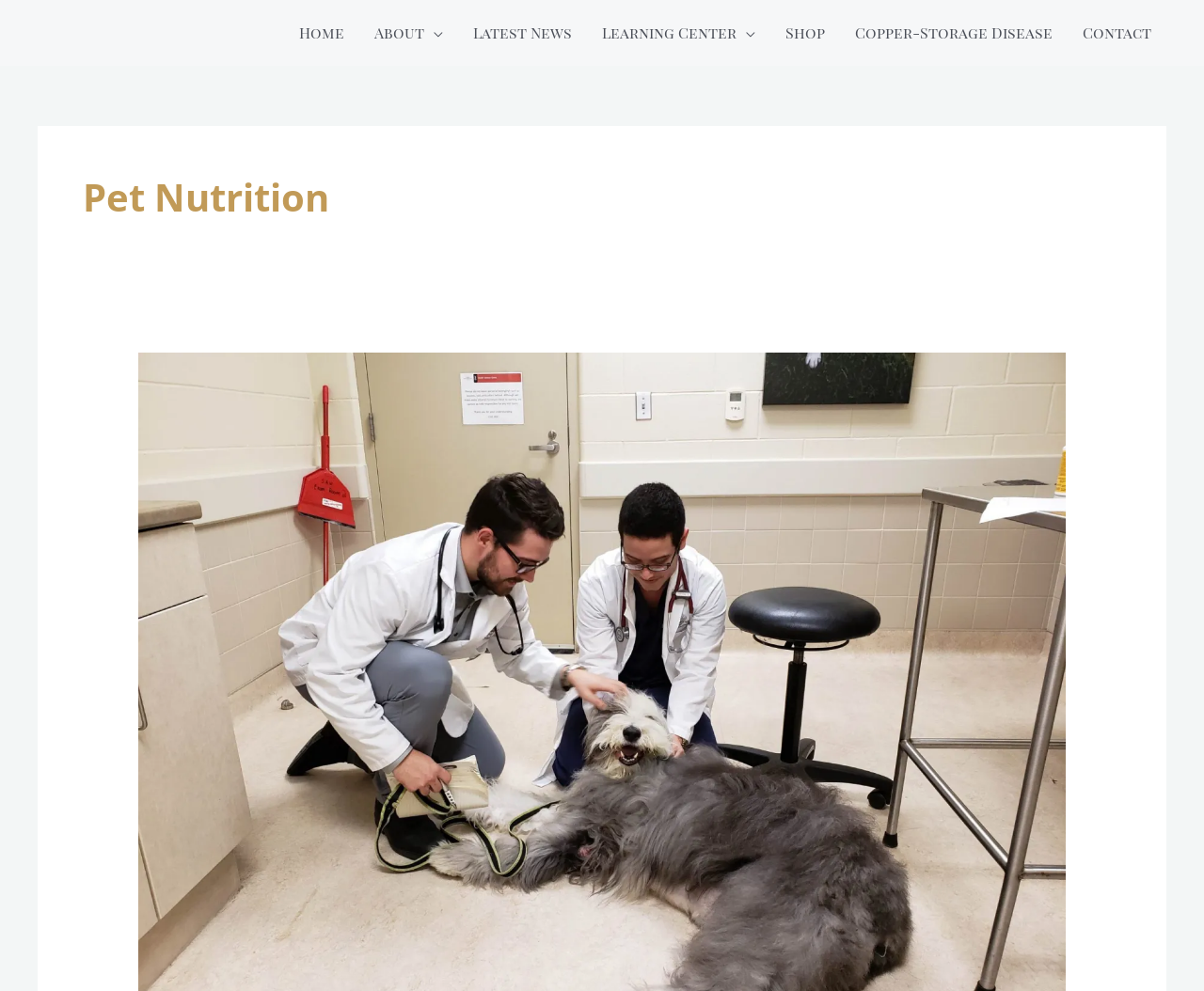Bounding box coordinates must be specified in the format (top-left x, top-left y, bottom-right x, bottom-right y). All values should be floating point numbers between 0 and 1. What are the bounding box coordinates of the UI element described as: Latest News

[0.38, 0.0, 0.488, 0.066]